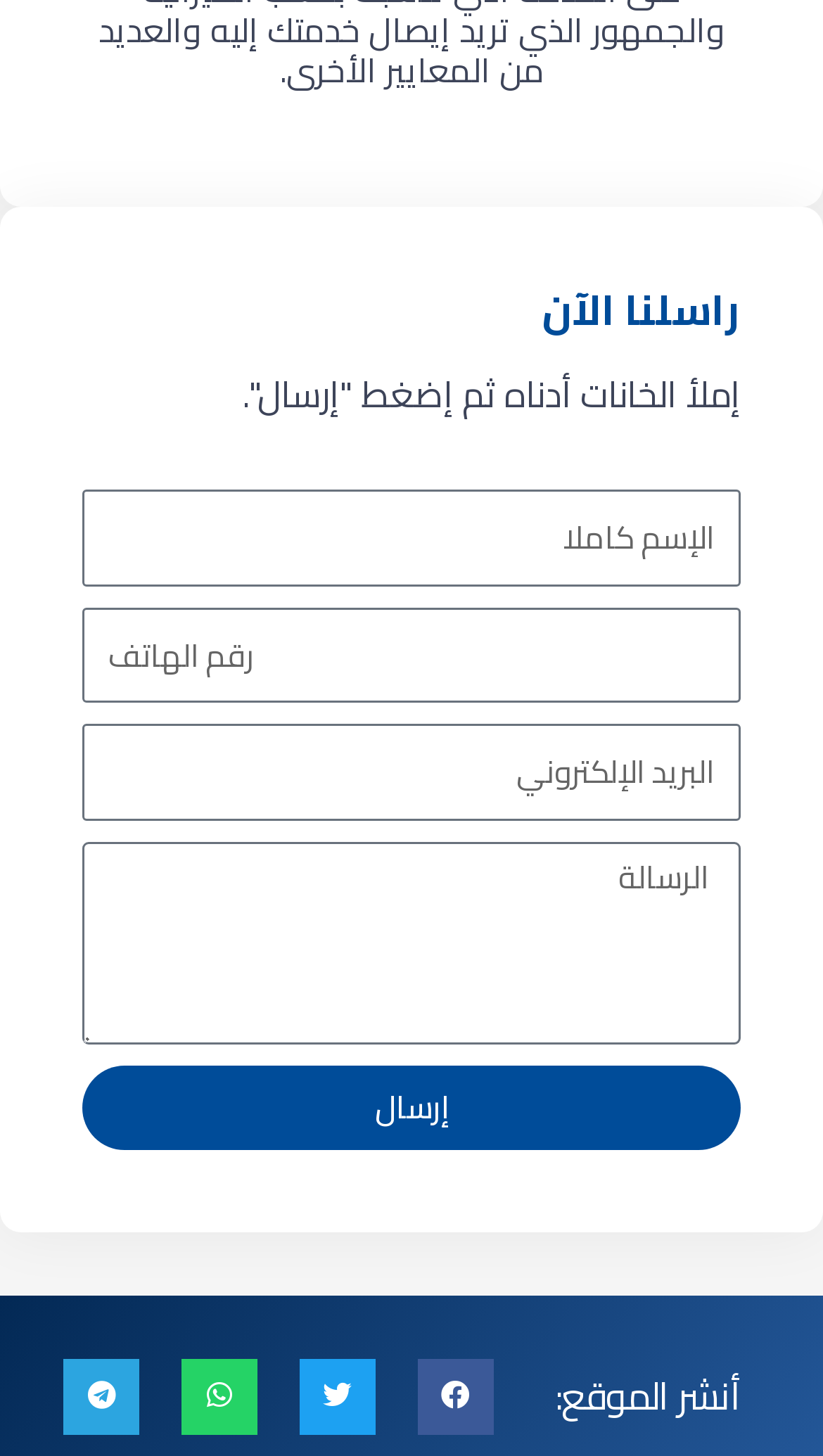Predict the bounding box coordinates for the UI element described as: "name="form_fields[message]" placeholder="الرسالة"". The coordinates should be four float numbers between 0 and 1, presented as [left, top, right, bottom].

[0.1, 0.578, 0.9, 0.717]